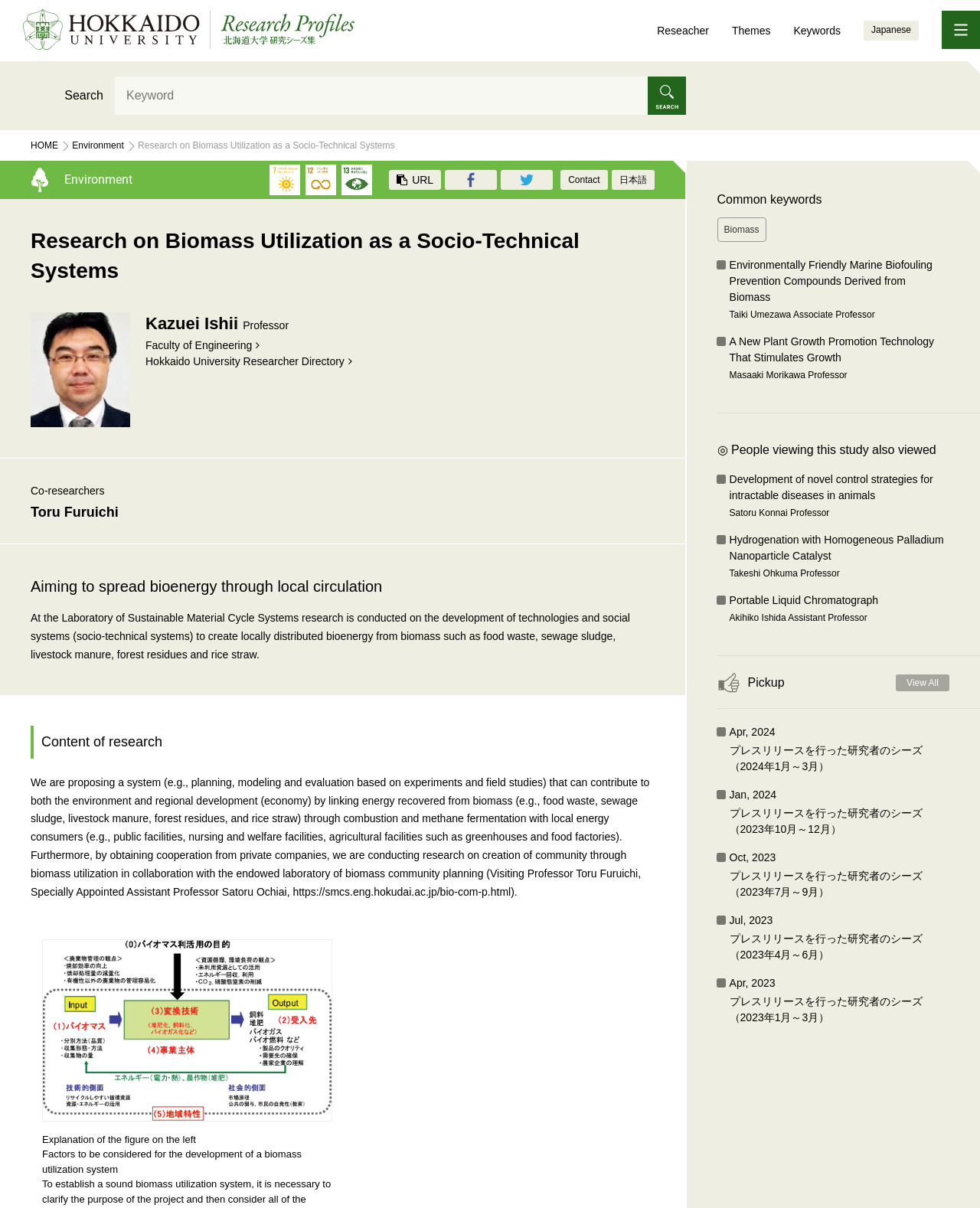Pinpoint the bounding box coordinates of the element that must be clicked to accomplish the following instruction: "View the research on biomass utilization". The coordinates should be in the format of four float numbers between 0 and 1, i.e., [left, top, right, bottom].

[0.031, 0.187, 0.668, 0.237]